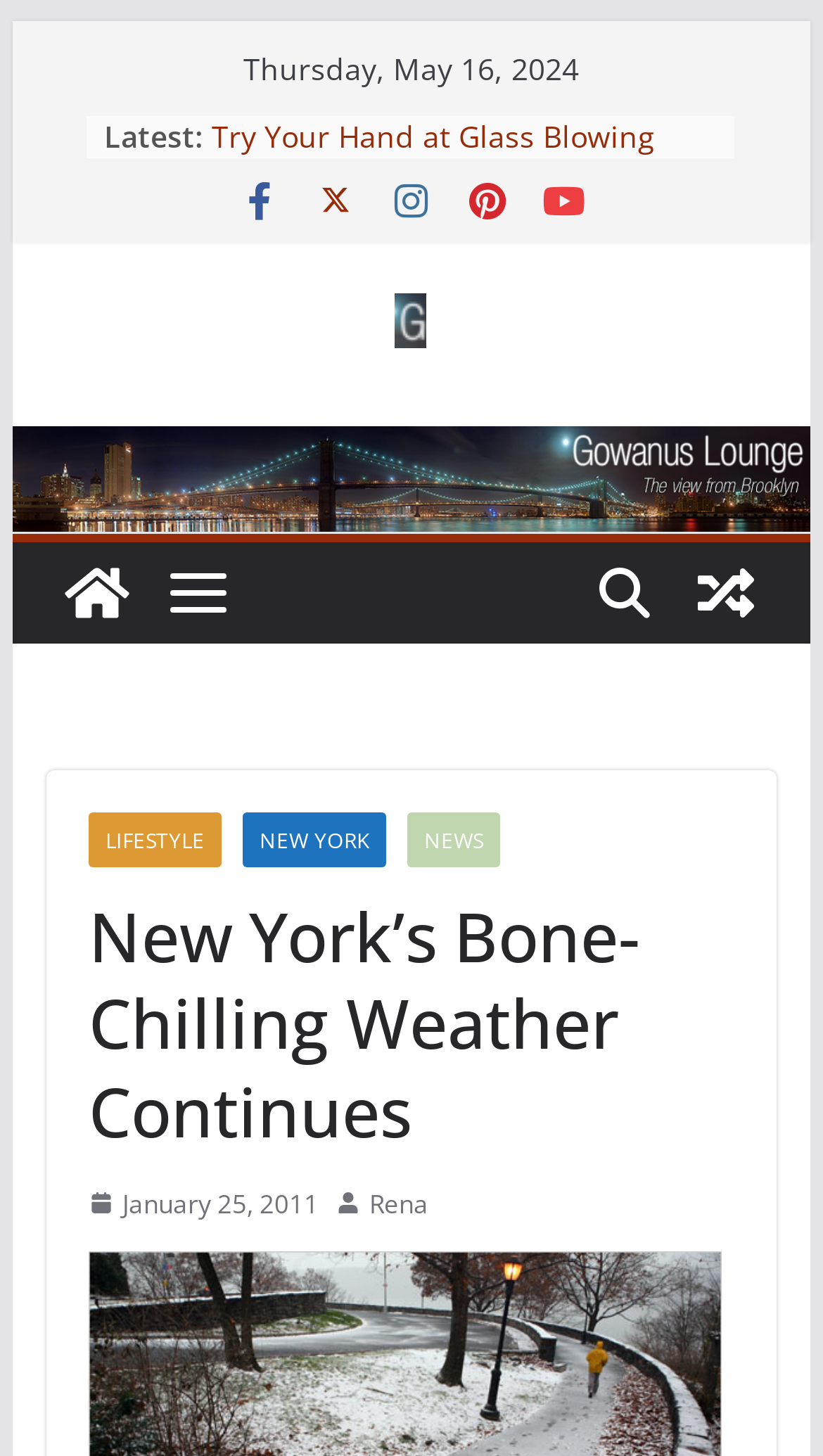Locate and generate the text content of the webpage's heading.

New York’s Bone-Chilling Weather Continues